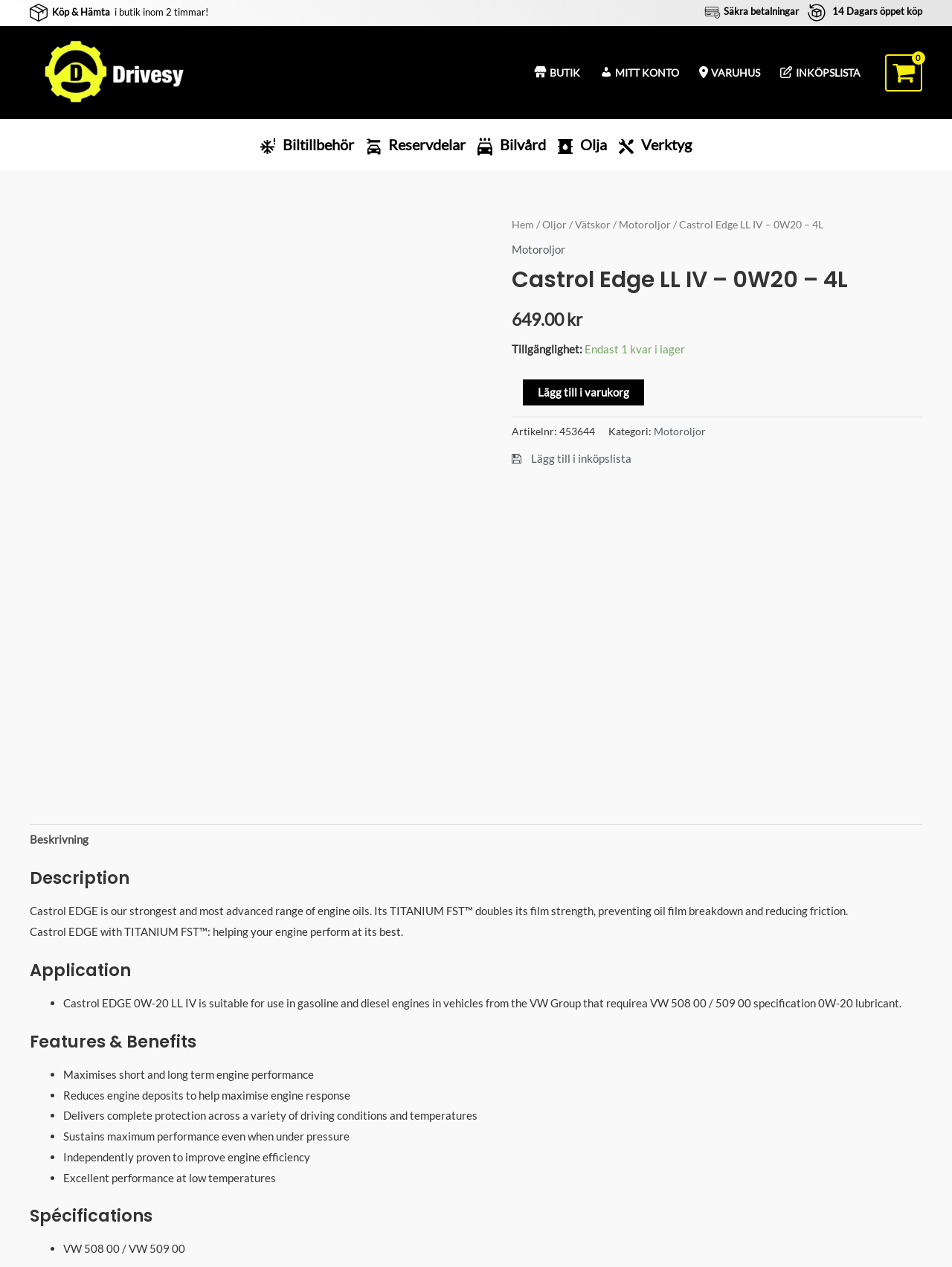Please identify the bounding box coordinates of the clickable region that I should interact with to perform the following instruction: "Click on the 'BUTIK' link". The coordinates should be expressed as four float numbers between 0 and 1, i.e., [left, top, right, bottom].

[0.551, 0.037, 0.62, 0.078]